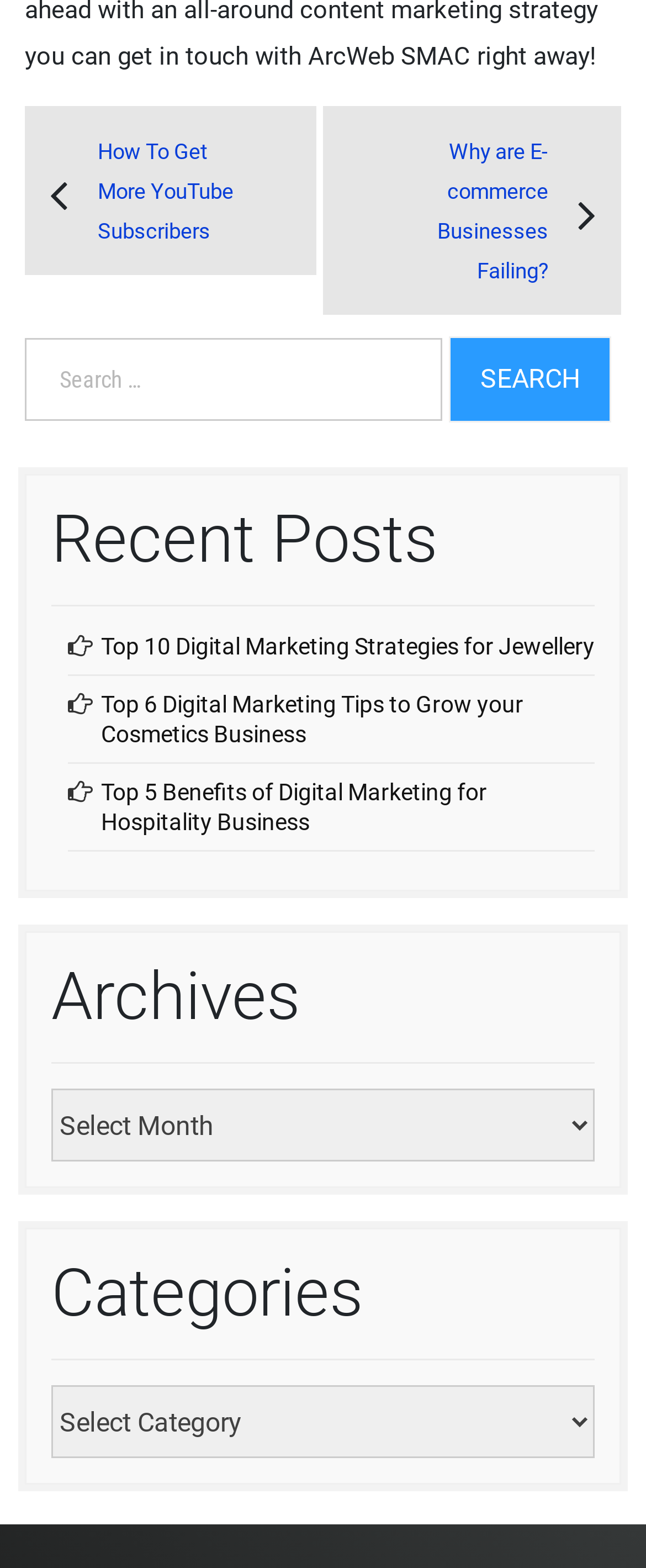Given the following UI element description: "Why are E-commerce Businesses Failing?", find the bounding box coordinates in the webpage screenshot.

[0.677, 0.089, 0.849, 0.181]